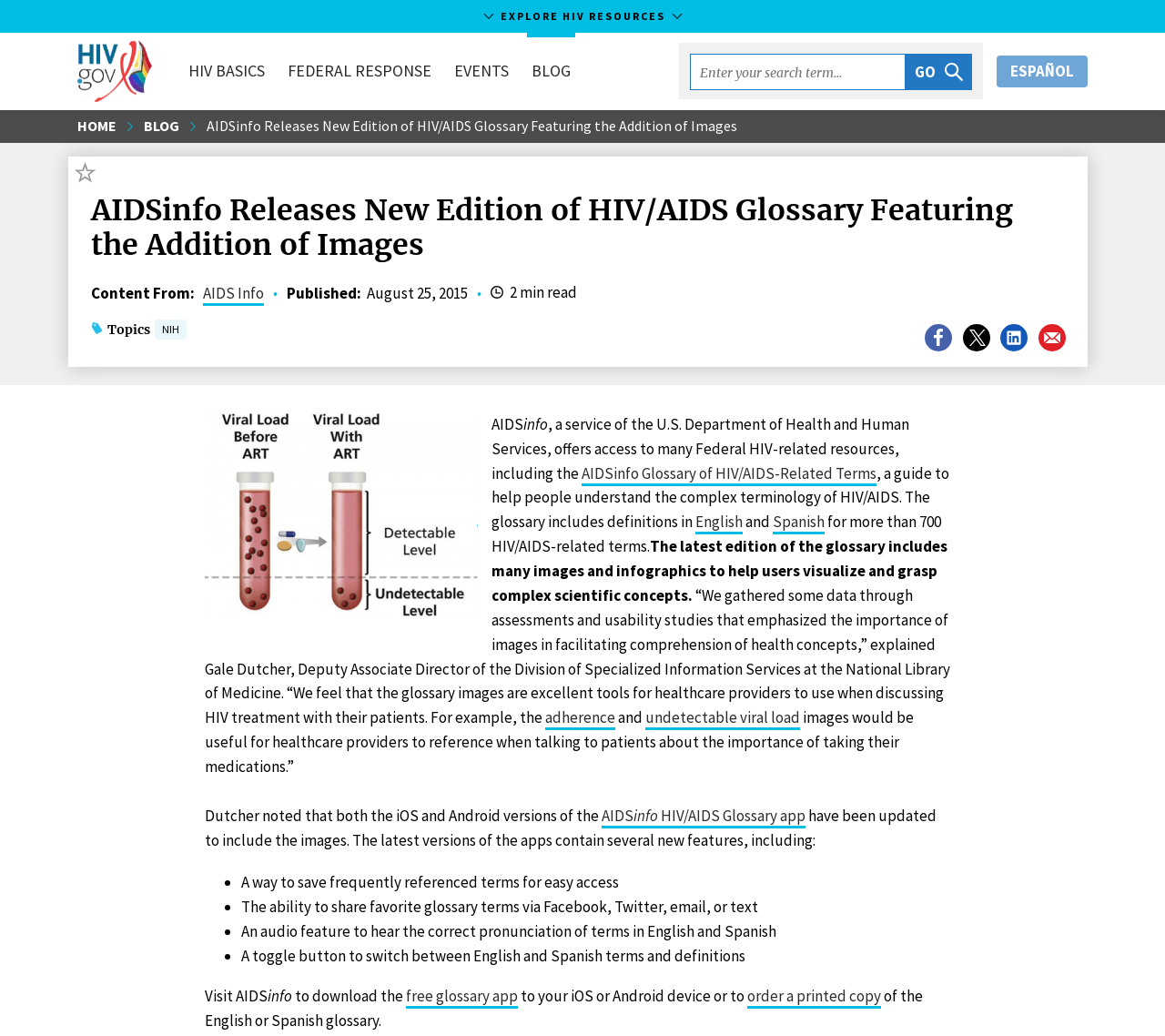Please specify the bounding box coordinates of the clickable section necessary to execute the following command: "Enter your name in the input field".

None